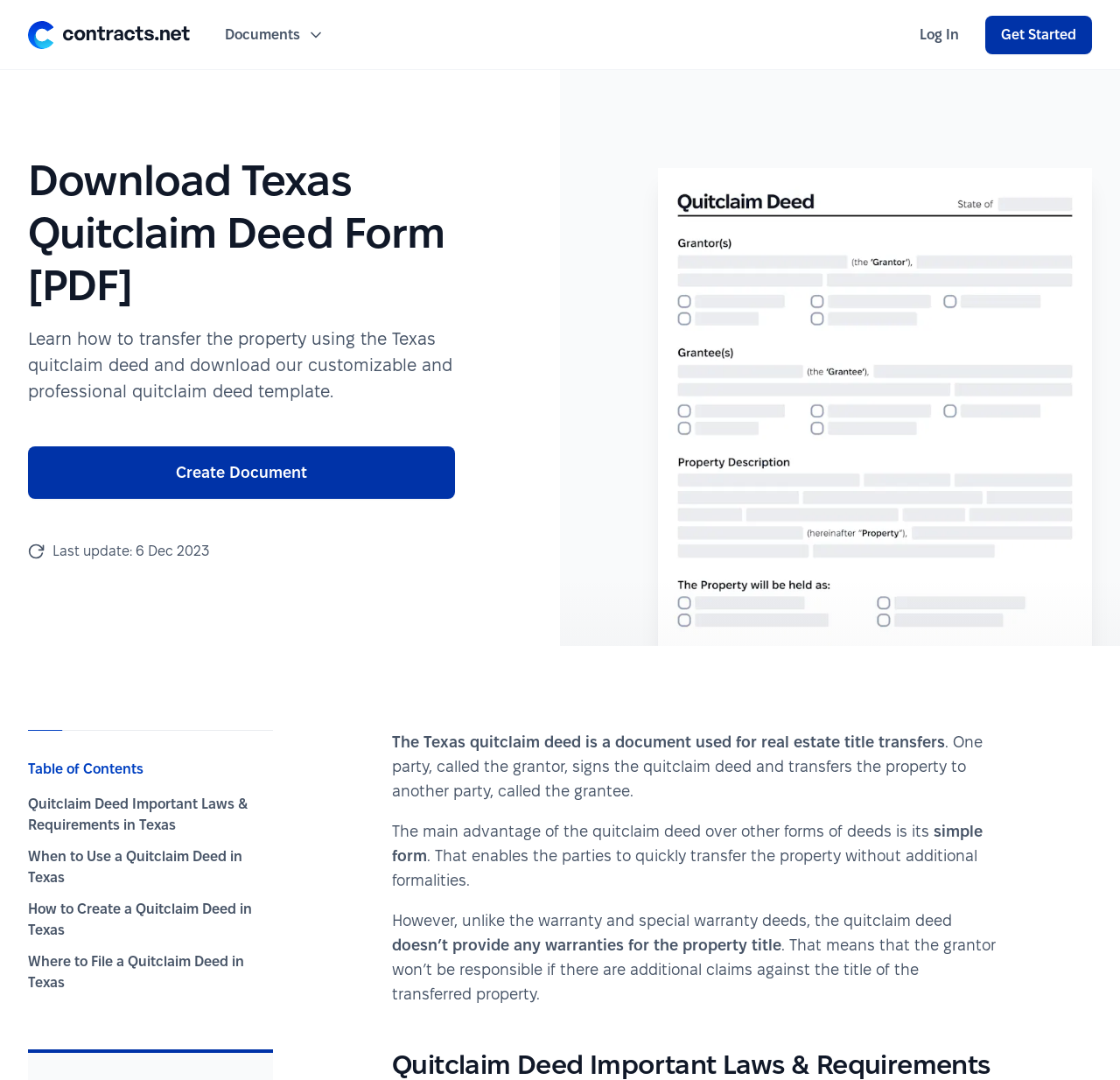Please identify the bounding box coordinates of the clickable area that will fulfill the following instruction: "Learn about quitclaim deed important laws and requirements in Texas". The coordinates should be in the format of four float numbers between 0 and 1, i.e., [left, top, right, bottom].

[0.025, 0.735, 0.244, 0.774]